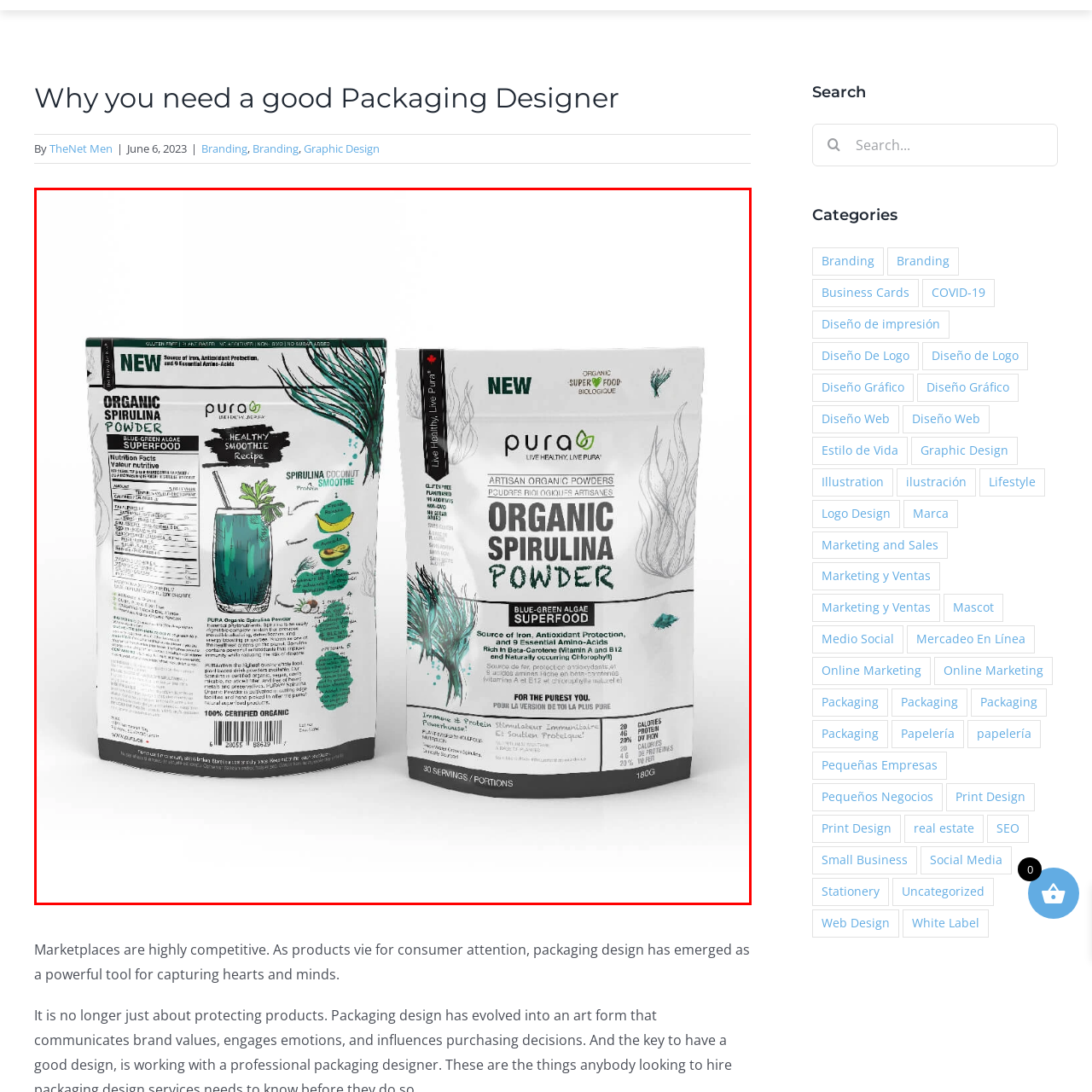What is the product's organic certification? Look at the image outlined by the red bounding box and provide a succinct answer in one word or a brief phrase.

Organic